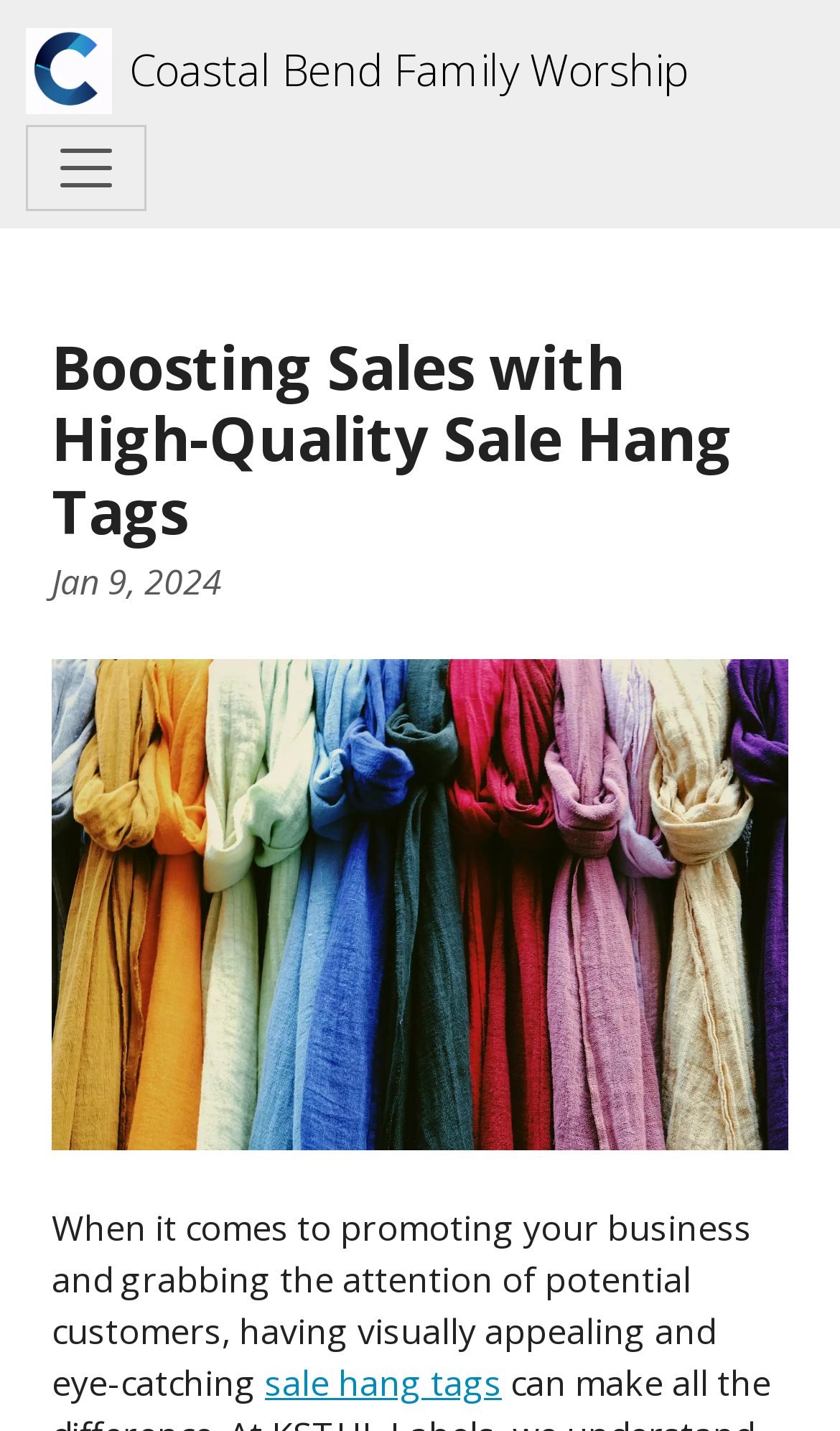Generate a comprehensive description of the webpage.

The webpage is about KSTHL Labels, a company that offers high-quality sale hang tags to boost sales and enhance business marketing strategy. At the top left corner, there is a logo of Coastal Bend Family Worship, which is a link. Next to the logo, there is a toggle navigation button. 

Below the logo and the toggle button, there is a header section that spans across the page. In this section, there is a heading that reads "Boosting Sales with High-Quality Sale Hang Tags" and a date "Jan 9, 2024" to the right of the heading. 

Under the header section, there is a large figure that takes up most of the page's width, containing an image. Below the image, there is a block of text that discusses the importance of visually appealing and eye-catching promotional materials for businesses. The text also contains a link to "sale hang tags" near the bottom right corner of the page.